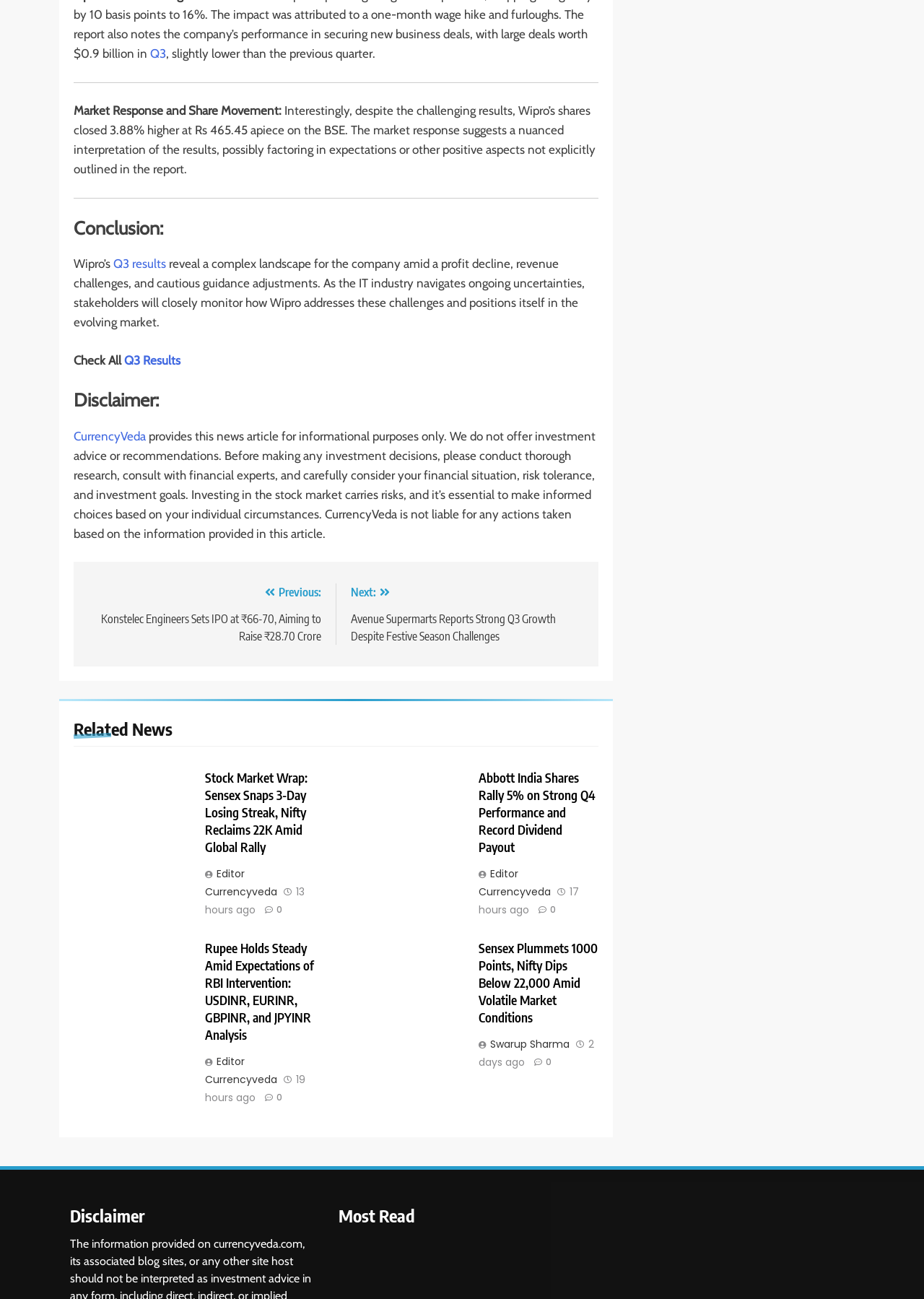Please identify the coordinates of the bounding box for the clickable region that will accomplish this instruction: "Check 'Related News'".

[0.08, 0.551, 0.648, 0.575]